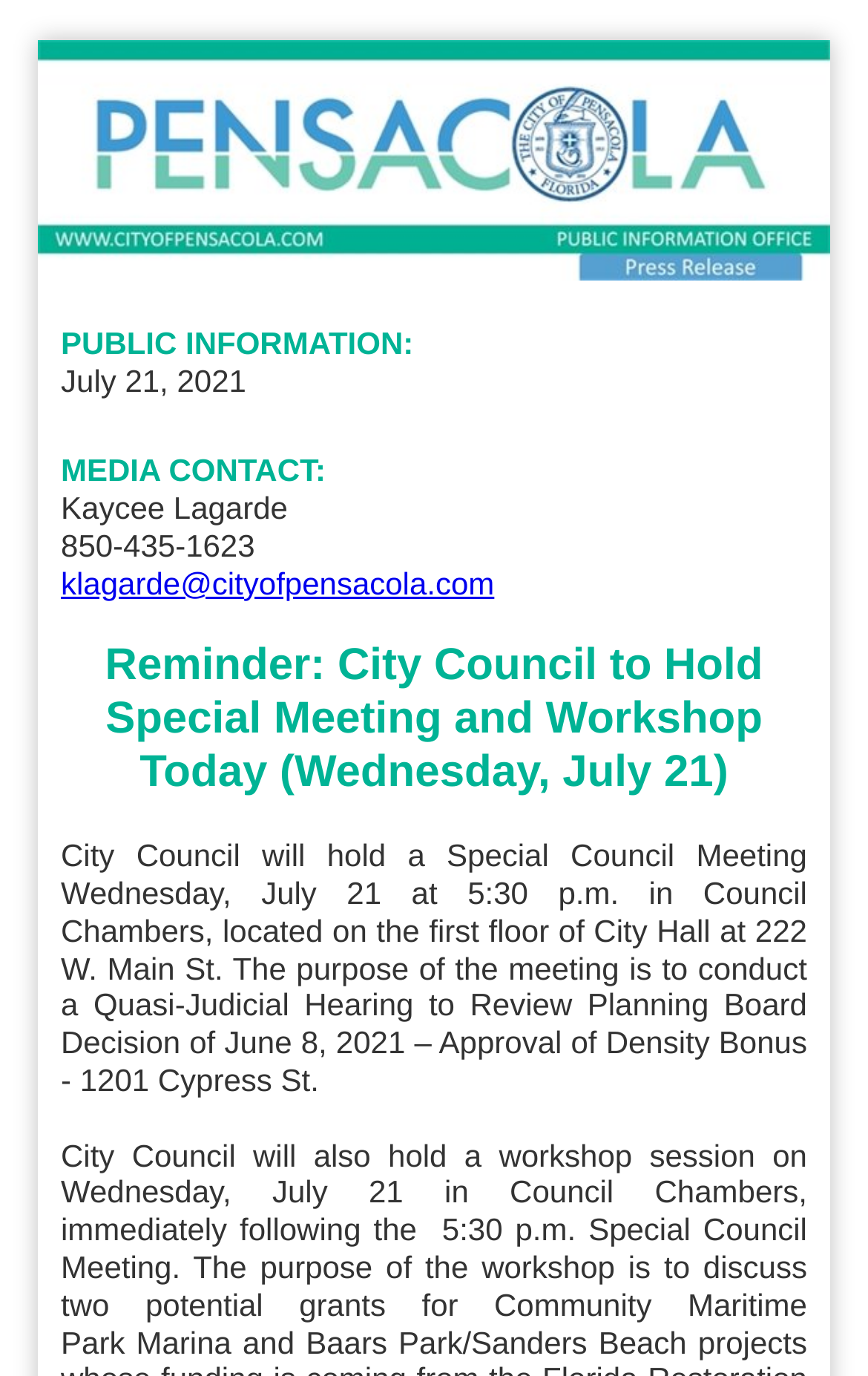What is the purpose of the Special Council Meeting?
Based on the image, give a one-word or short phrase answer.

Quasi-Judicial Hearing